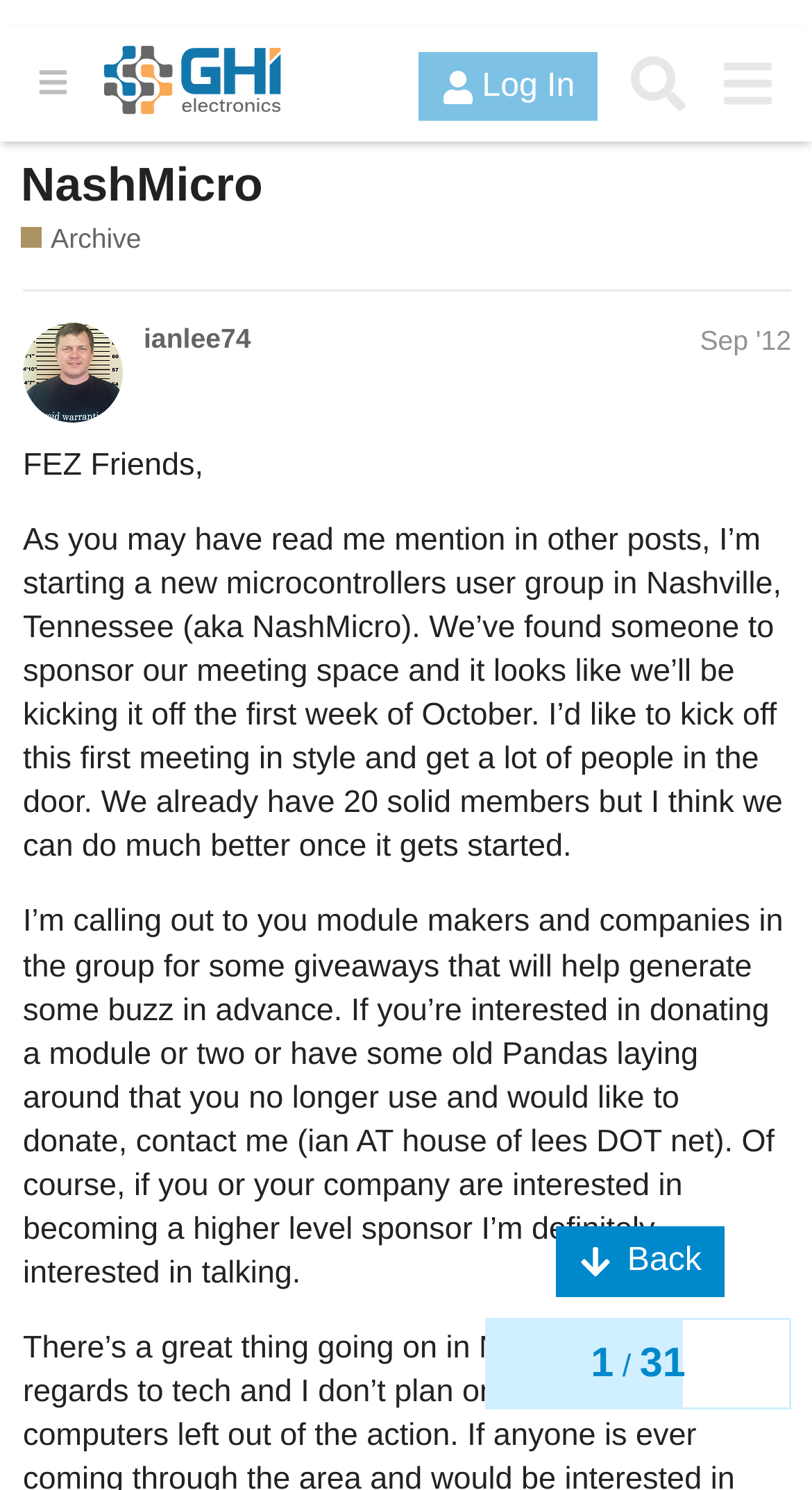Answer in one word or a short phrase: 
What is the expected start date of the user group?

First week of October